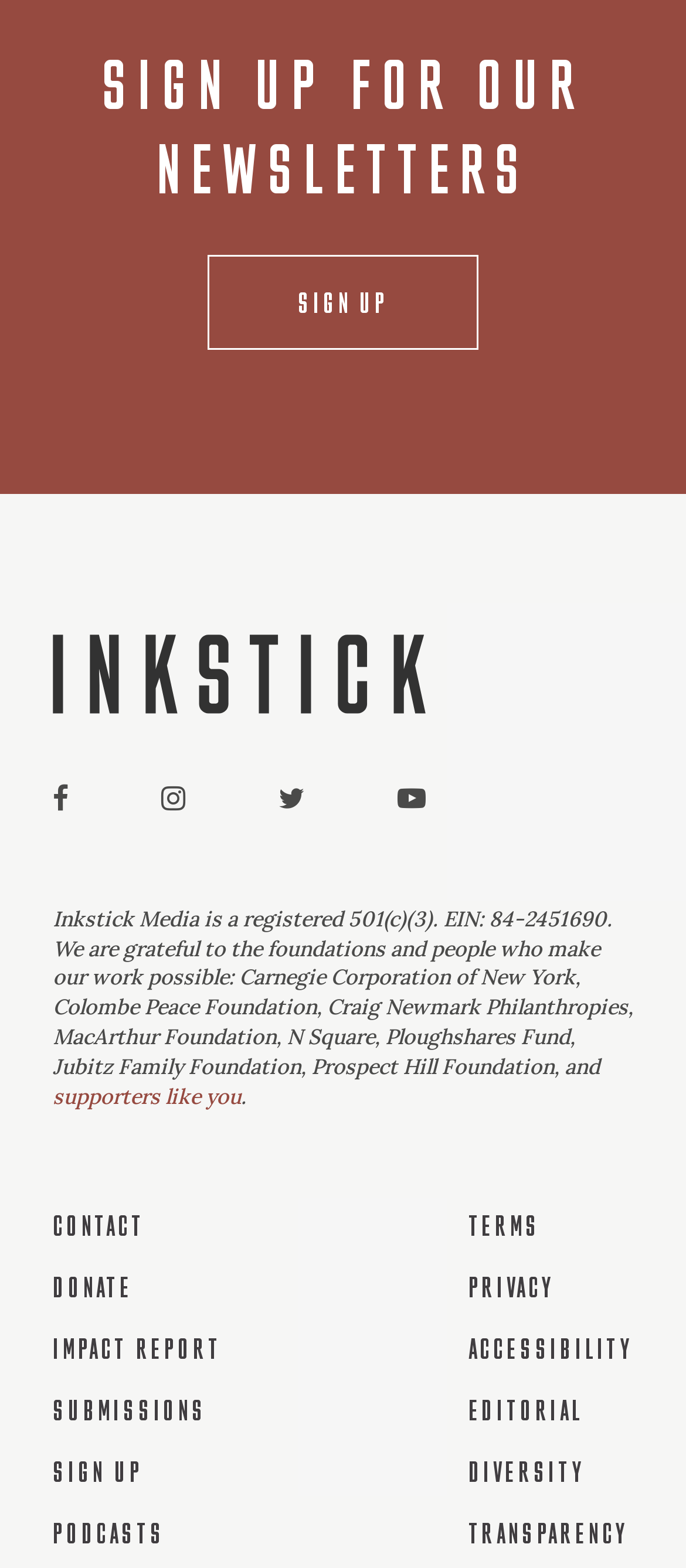Locate the bounding box coordinates of the clickable element to fulfill the following instruction: "Donate to Inkstick Media". Provide the coordinates as four float numbers between 0 and 1 in the format [left, top, right, bottom].

[0.077, 0.812, 0.194, 0.831]